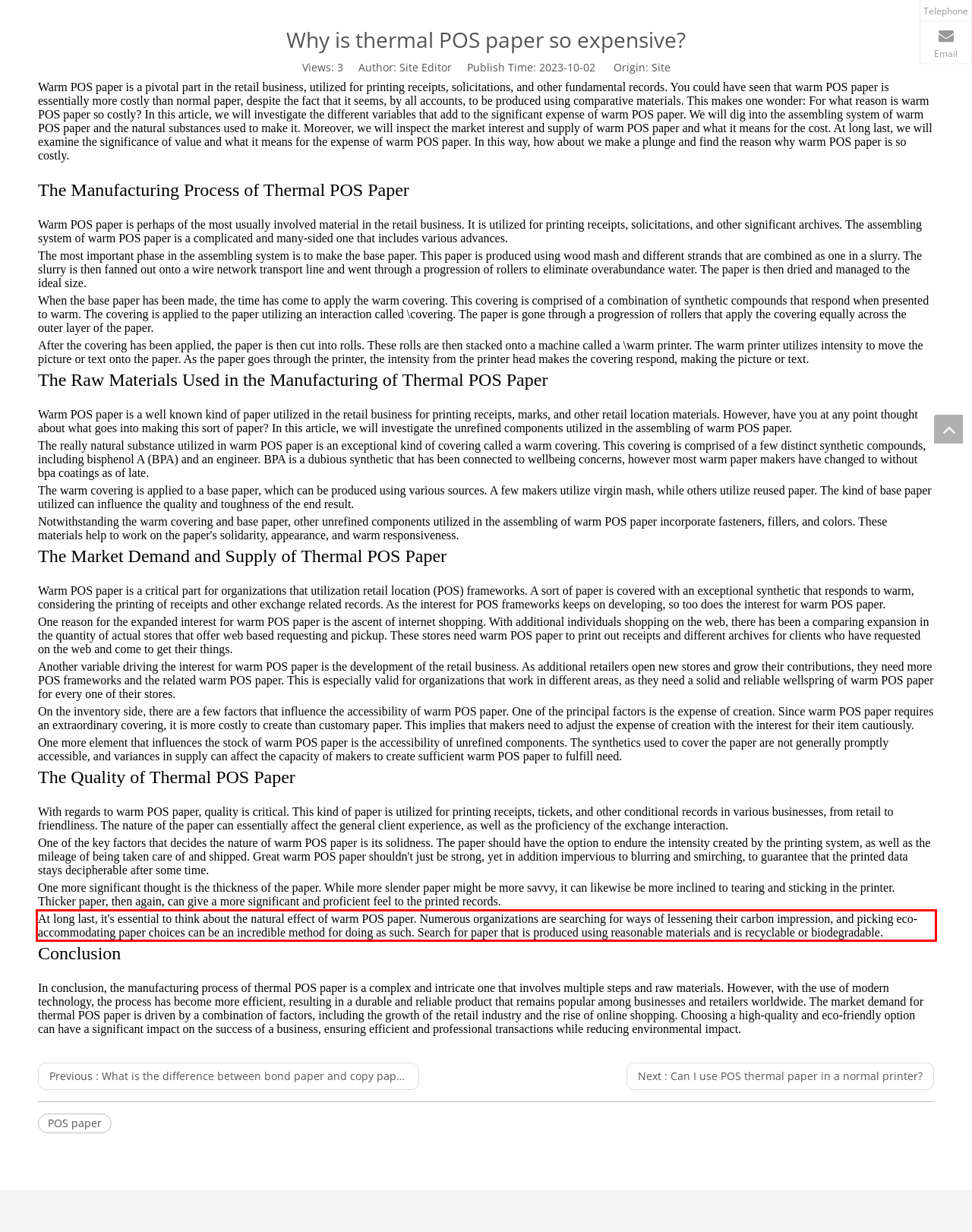Using the provided screenshot of a webpage, recognize and generate the text found within the red rectangle bounding box.

At long last, it's essential to think about the natural effect of warm POS paper. Numerous organizations are searching for ways of lessening their carbon impression, and picking eco-accommodating paper choices can be an incredible method for doing as such. Search for paper that is produced using reasonable materials and is recyclable or biodegradable.